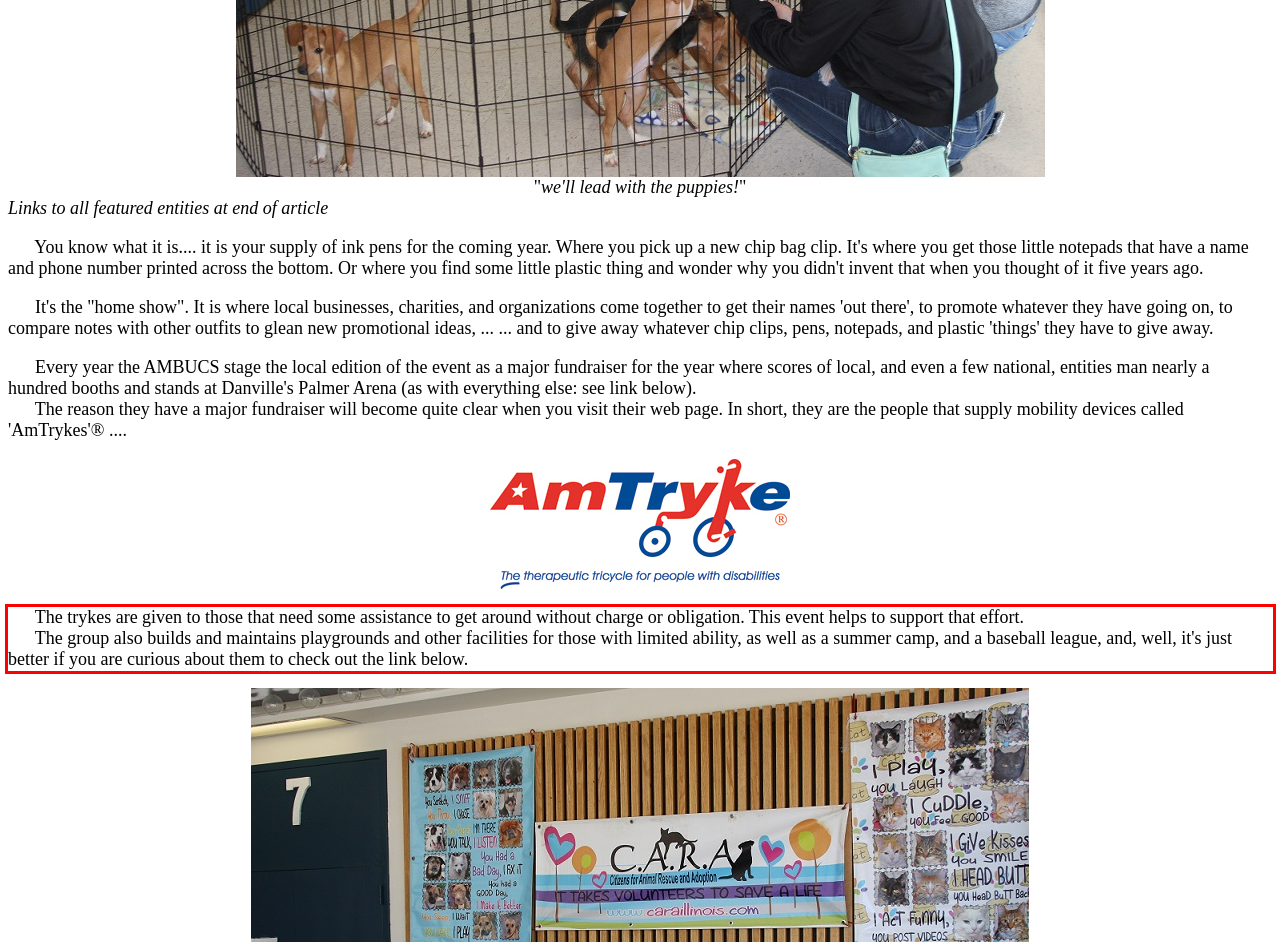The screenshot you have been given contains a UI element surrounded by a red rectangle. Use OCR to read and extract the text inside this red rectangle.

The trykes are given to those that need some assistance to get around without charge or obligation. This event helps to support that effort. The group also builds and maintains playgrounds and other facilities for those with limited ability, as well as a summer camp, and a baseball league, and, well, it's just better if you are curious about them to check out the link below.